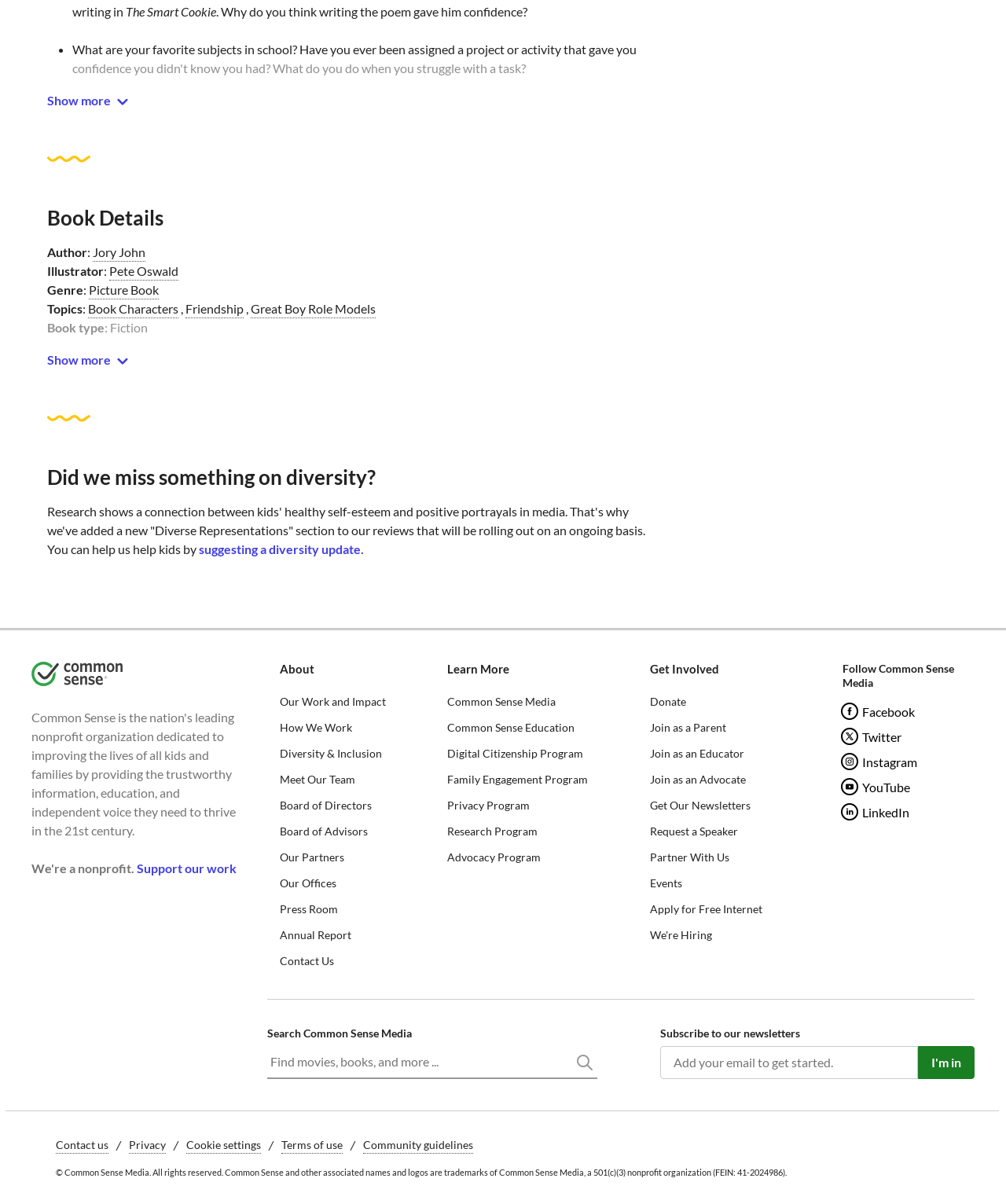Provide a one-word or short-phrase answer to the question:
What is the title of the book?

The Smart Cookie